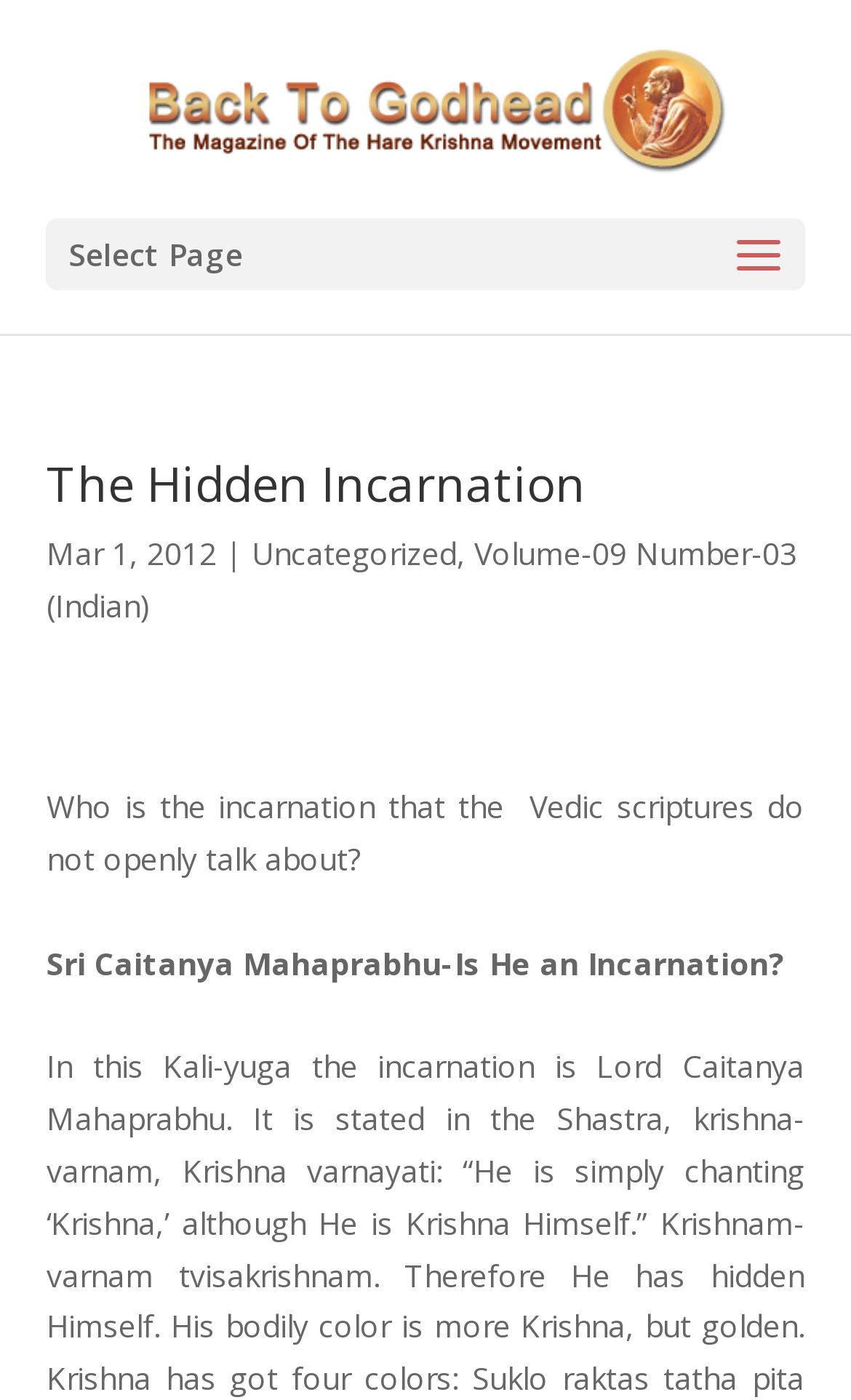Write a detailed summary of the webpage, including text, images, and layout.

The webpage is about an article titled "The Hidden Incarnation" from a publication called "Back To Godhead". At the top, there is a link to "Back To Godhead" accompanied by an image with the same name, taking up most of the top section. Below this, there is a dropdown menu labeled "Select Page" on the left side.

The main content of the article starts with a heading "The Hidden Incarnation" which spans almost the entire width of the page. Below the heading, there is a date "Mar 1, 2012" followed by a category "Uncategorized" and a link to "Volume-09 Number-03 (Indian)" on the right side.

The article begins with a question "Who is the incarnation that the Vedic scriptures do not openly talk about?" which is followed by a subheading "Sri Caitanya Mahaprabhu-Is He an Incarnation?" further down the page.